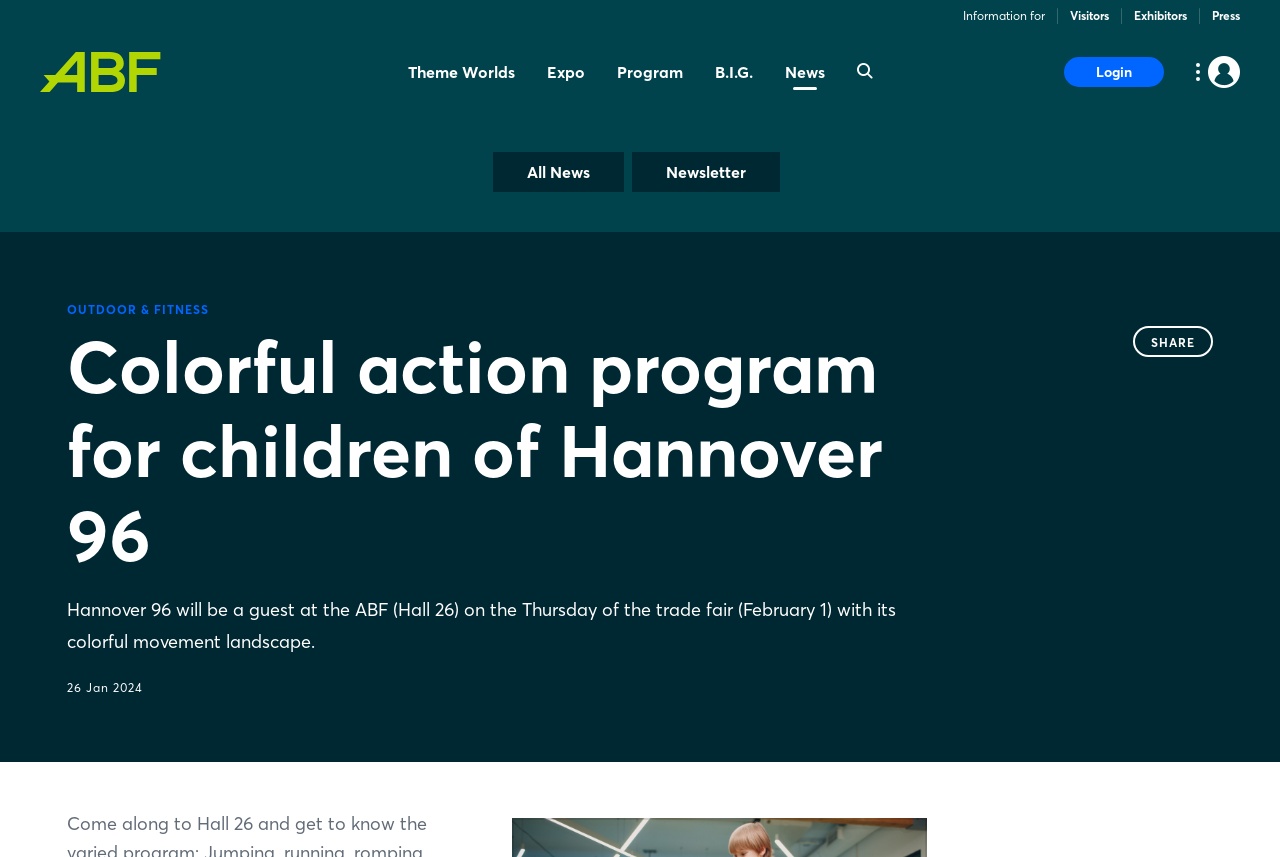What is the date of the trade fair?
Using the image, answer in one word or phrase.

February 1